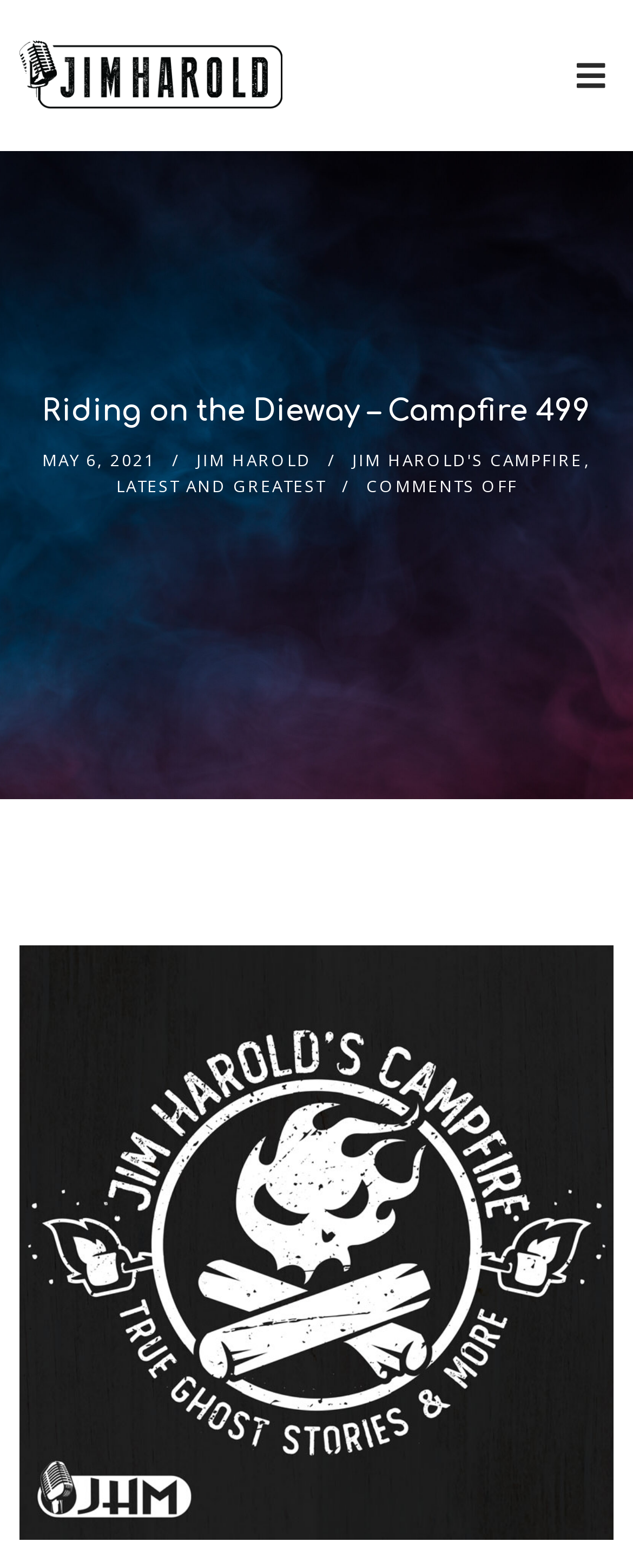Look at the image and answer the question in detail:
How many links are there in the top section?

I found the number of links by counting the link elements in the top section, which are 'JimHarold.com', 'JIM HAROLD', 'JIM HAROLD'S CAMPFIRE', and 'LATEST AND GREATEST'.